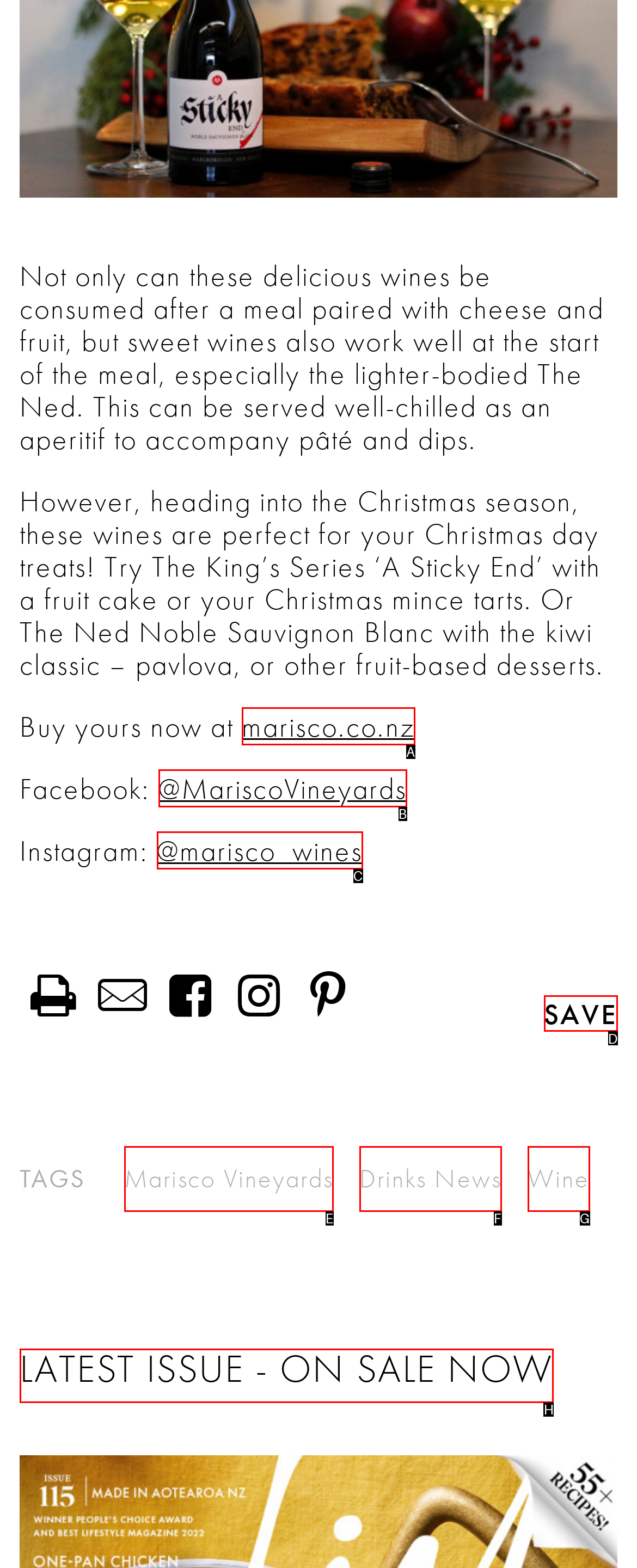Given the description: marisco vineyards, choose the HTML element that matches it. Indicate your answer with the letter of the option.

E